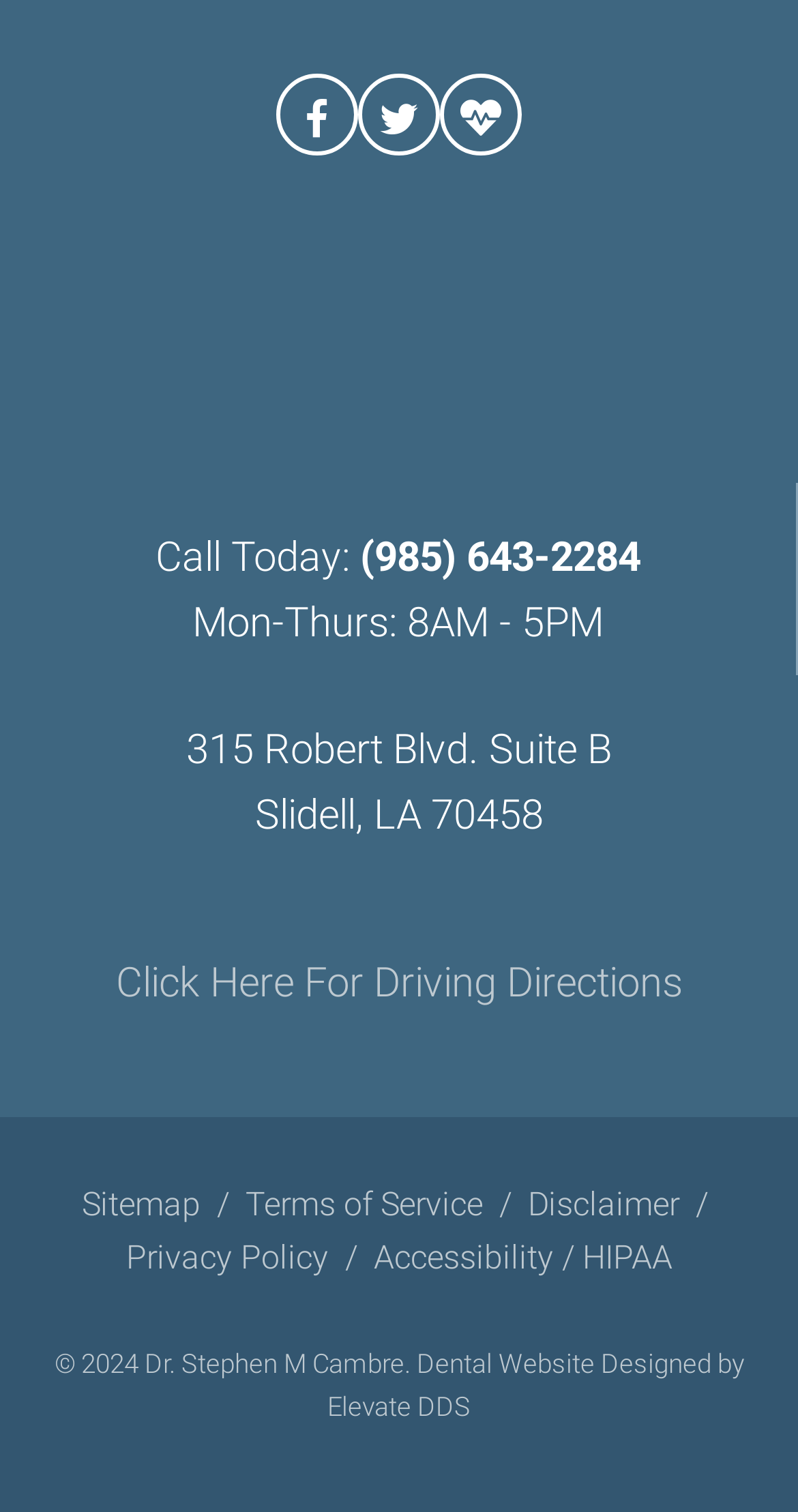What can you do with the 'Request an Appointment' button? Using the information from the screenshot, answer with a single word or phrase.

Request an appointment